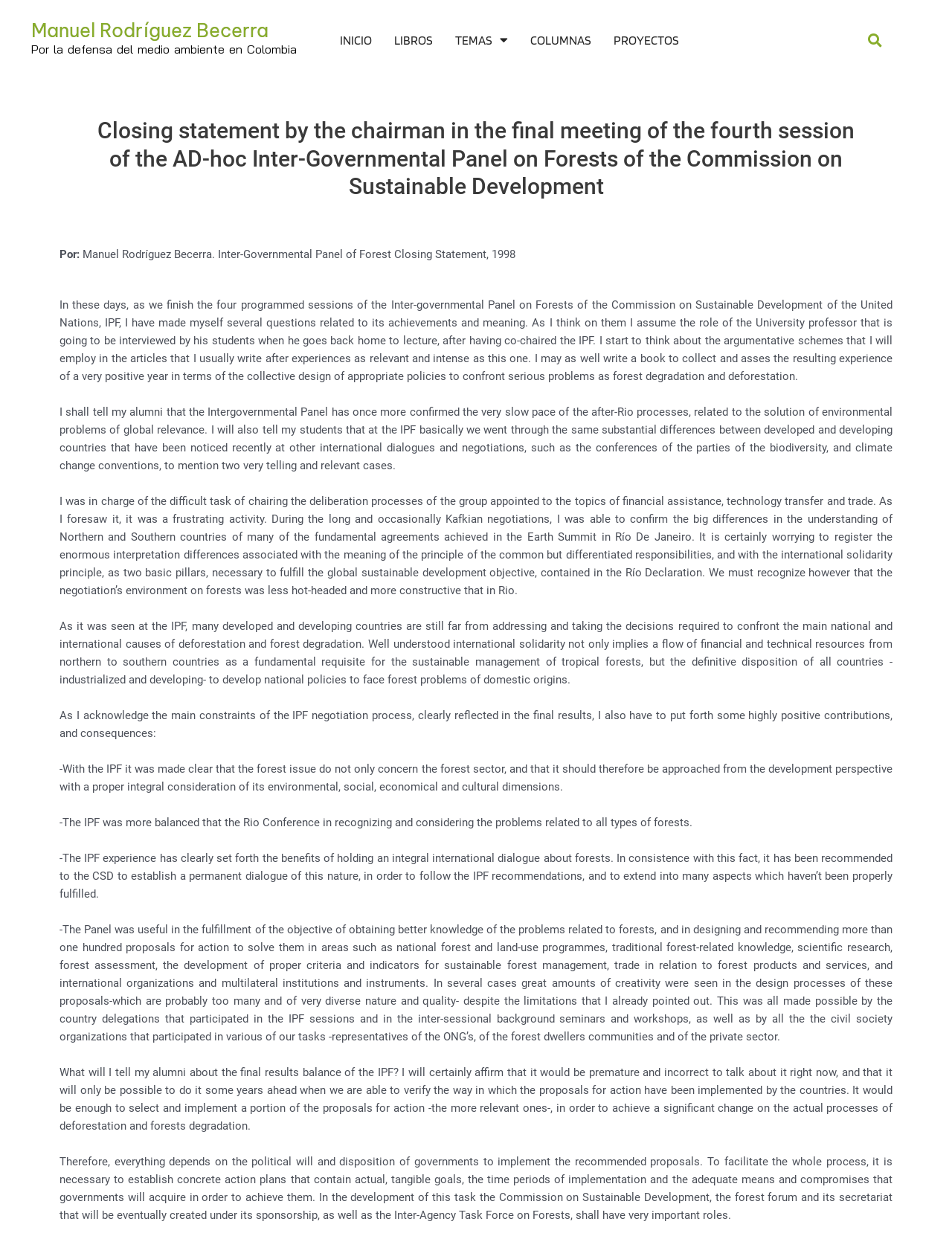Using the format (top-left x, top-left y, bottom-right x, bottom-right y), provide the bounding box coordinates for the described UI element. All values should be floating point numbers between 0 and 1: Hydro-Temp Mechanical

None